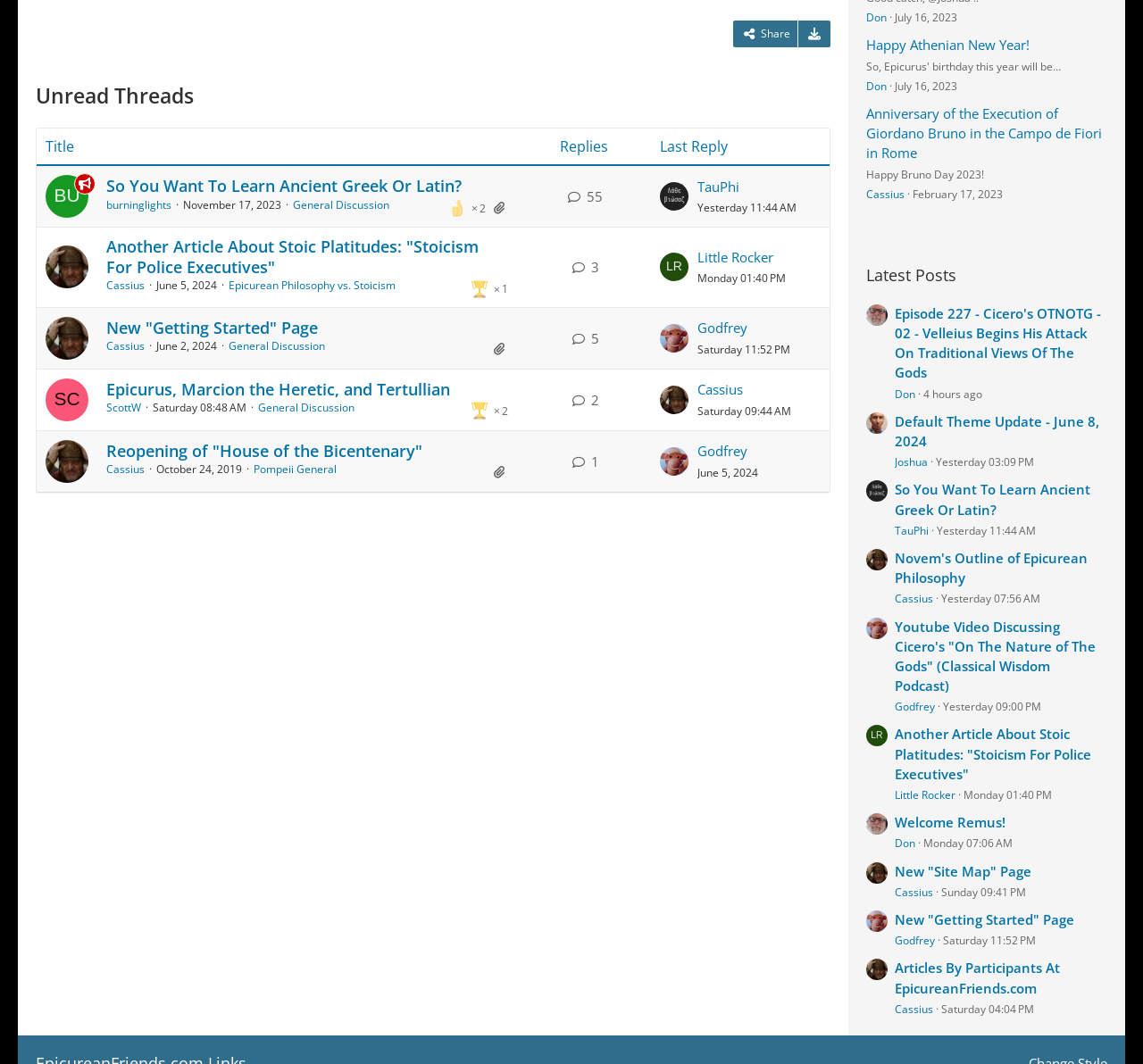Given the element description: "Cassius", predict the bounding box coordinates of this UI element. The coordinates must be four float numbers between 0 and 1, given as [left, top, right, bottom].

[0.758, 0.175, 0.791, 0.189]